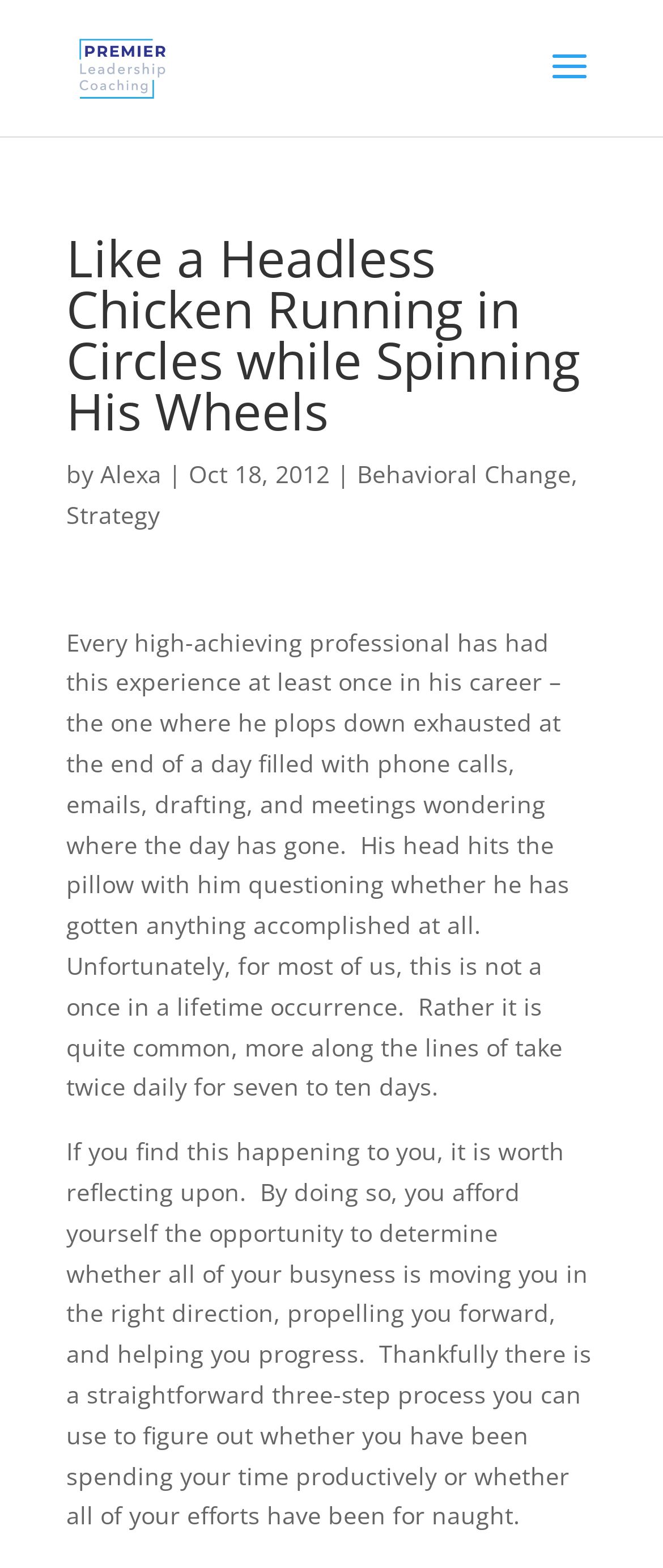What is the author's name?
Please provide an in-depth and detailed response to the question.

The author's name can be found in the text 'by Alexa' which is located below the main heading of the webpage.